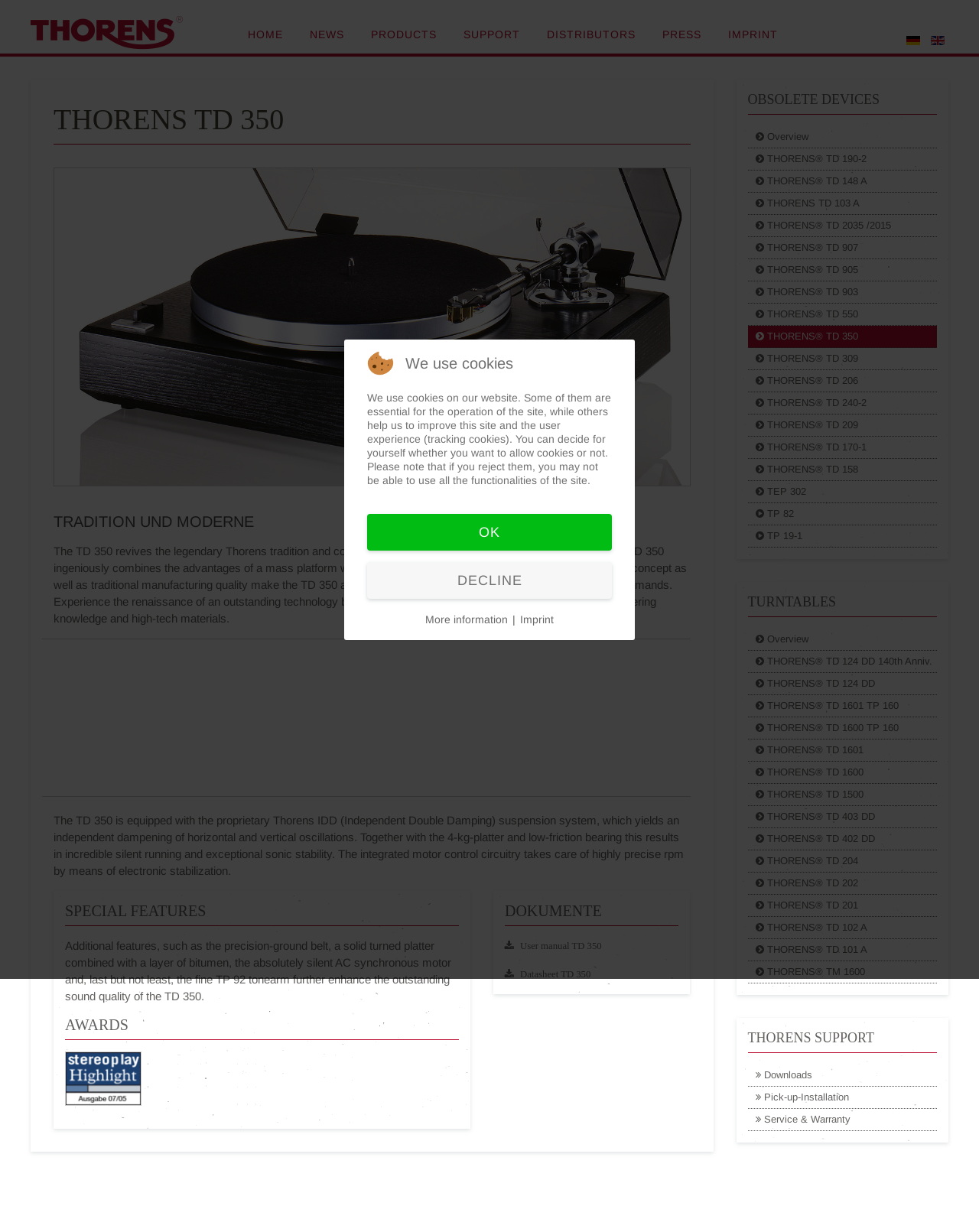Provide a thorough description of the webpage you see.

The webpage is the official Thorens website, which appears to be a manufacturer of turntables and other audio equipment. At the top left of the page, there is a Thorens logo, which is an image linked to the homepage. Next to the logo, there are several navigation links, including "HOME", "NEWS", "PRODUCTS", "SUPPORT", "DISTRIBUTORS", "PRESS", and "IMPRINT". These links are arranged horizontally across the top of the page.

Below the navigation links, there is a main content area that takes up most of the page. The main content is divided into two sections. The left section is wider and contains information about a specific turntable model, the Thorens TD 350. There is a heading with the model name, followed by an image of the turntable. Below the image, there are several paragraphs of text that describe the features and benefits of the TD 350. There are also several headings, including "SPECIAL FEATURES", "AWARDS", and "DOKUMENTE", which are followed by additional text and links.

The right section of the main content area is narrower and contains a list of links to other pages on the website. These links are organized under several headings, including "OBSOLETE DEVICES", "TURNTABLES", and "THORENS SUPPORT". There are also several links to specific turntable models and other resources.

At the bottom of the page, there is a notice about cookies, which explains that the website uses cookies to improve the user experience. There are also links to accept or decline cookies, as well as a link to more information about the website's cookie policy.

In the top right corner of the page, there are two flags, which are linked to the website's language options. The flags represent German and English (UK) languages.